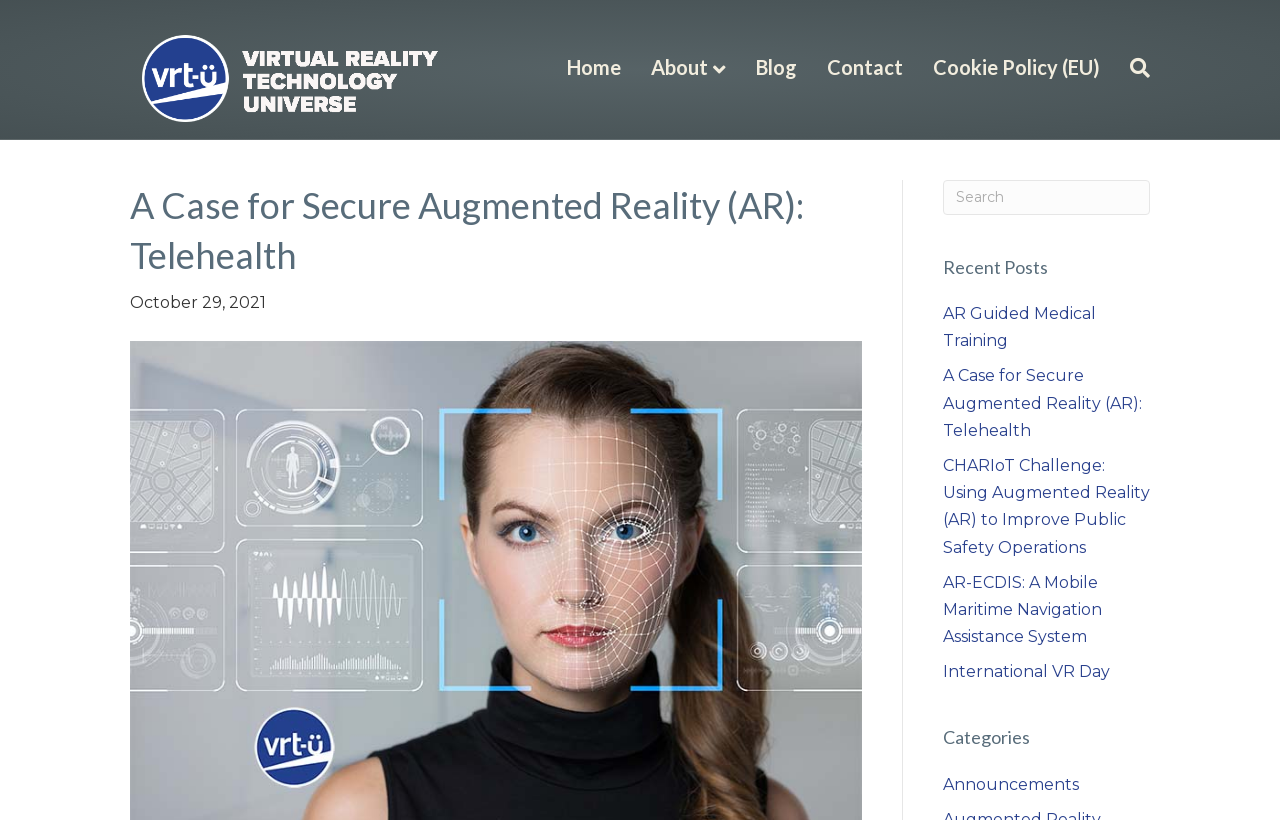Identify the coordinates of the bounding box for the element that must be clicked to accomplish the instruction: "contact us".

[0.634, 0.046, 0.717, 0.117]